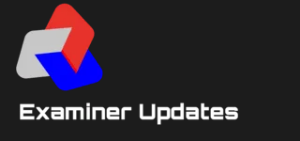What is the purpose of the platform?
Look at the screenshot and respond with one word or a short phrase.

Providing examination updates